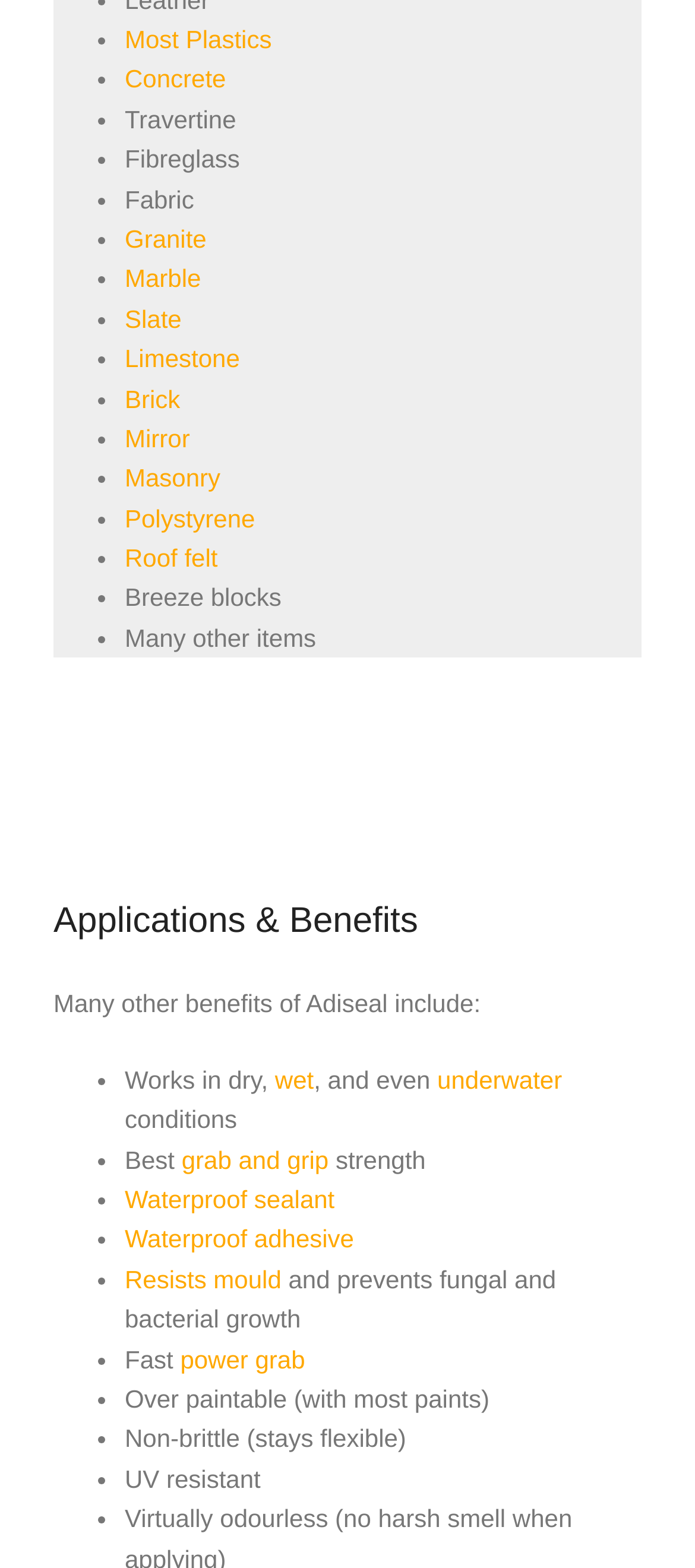Find the bounding box coordinates of the clickable area required to complete the following action: "Click Masonry".

[0.179, 0.296, 0.317, 0.314]